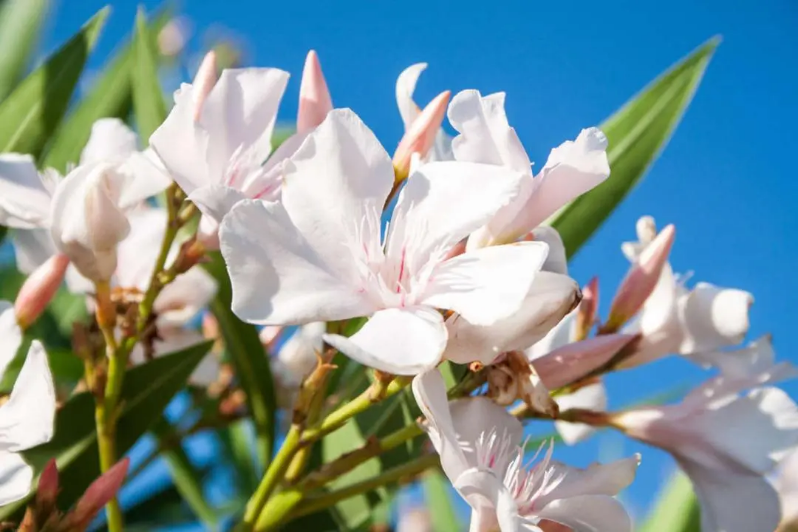What is the shape of the petals of the white blossoms?
Using the information from the image, answer the question thoroughly.

The central focus is on delicate white blossoms, characterized by their wide petals that gracefully unfold, revealing hints of soft pink at their bases, which suggests that the shape of the petals is wide.